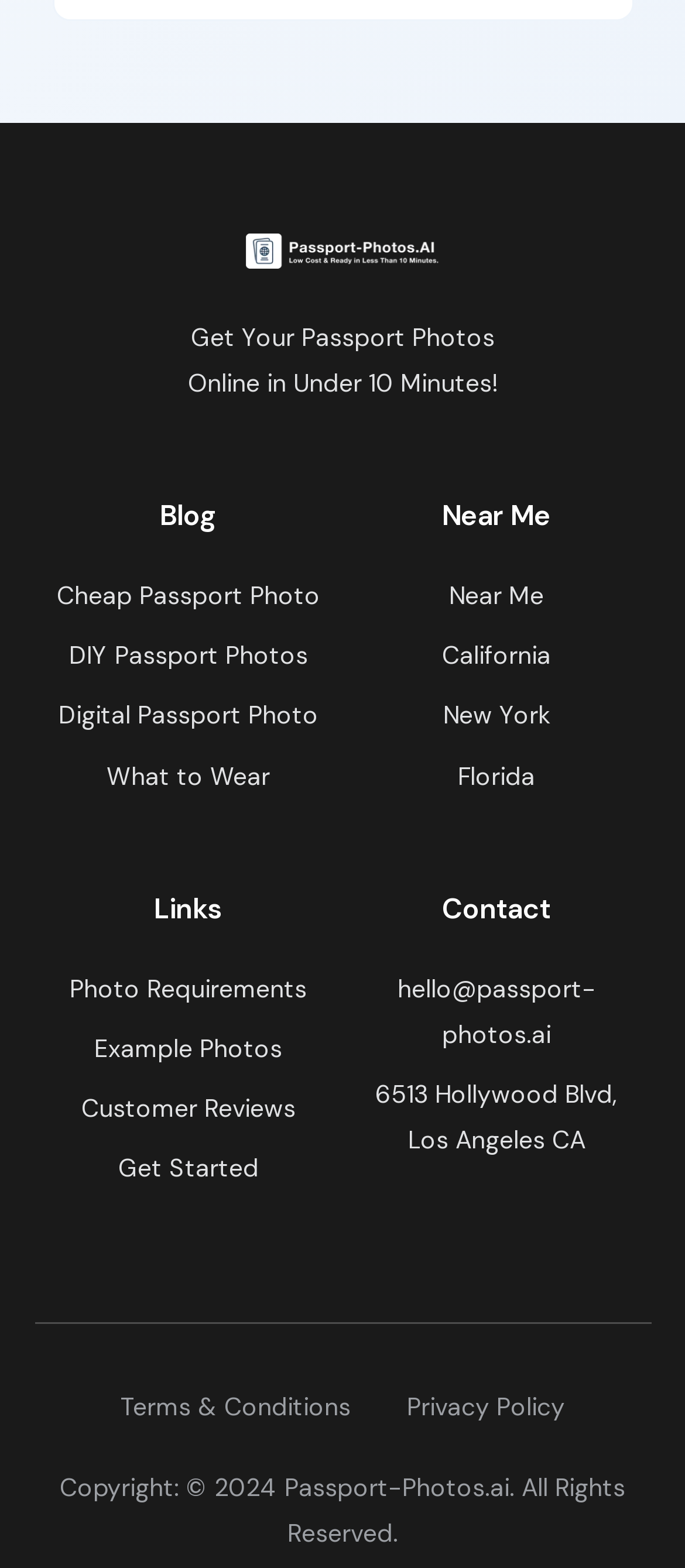Provide the bounding box coordinates of the section that needs to be clicked to accomplish the following instruction: "Get started with passport photos."

[0.076, 0.73, 0.474, 0.76]